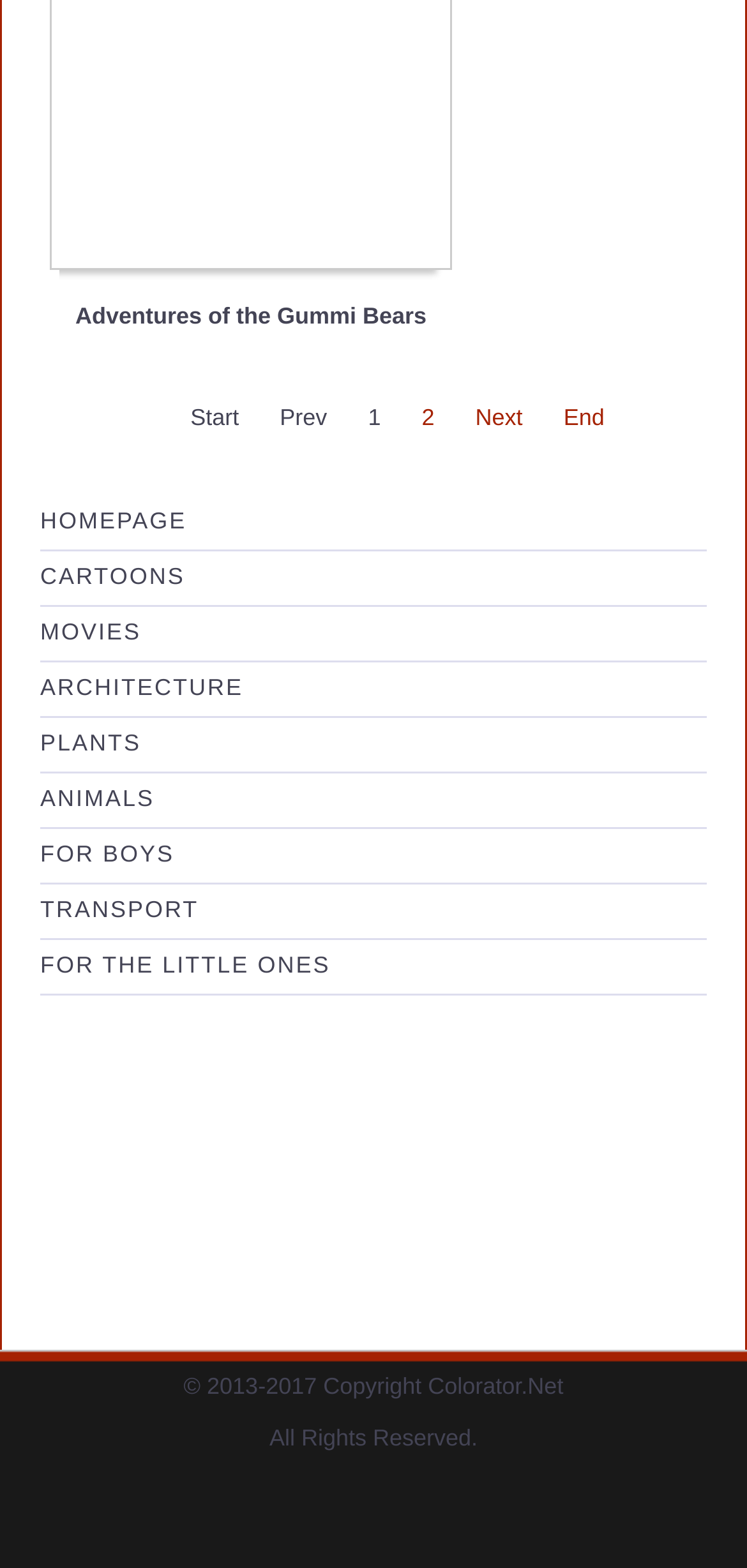Determine the bounding box coordinates of the clickable element to achieve the following action: 'Rate this page'. Provide the coordinates as four float values between 0 and 1, formatted as [left, top, right, bottom].

[0.489, 0.949, 0.715, 0.966]